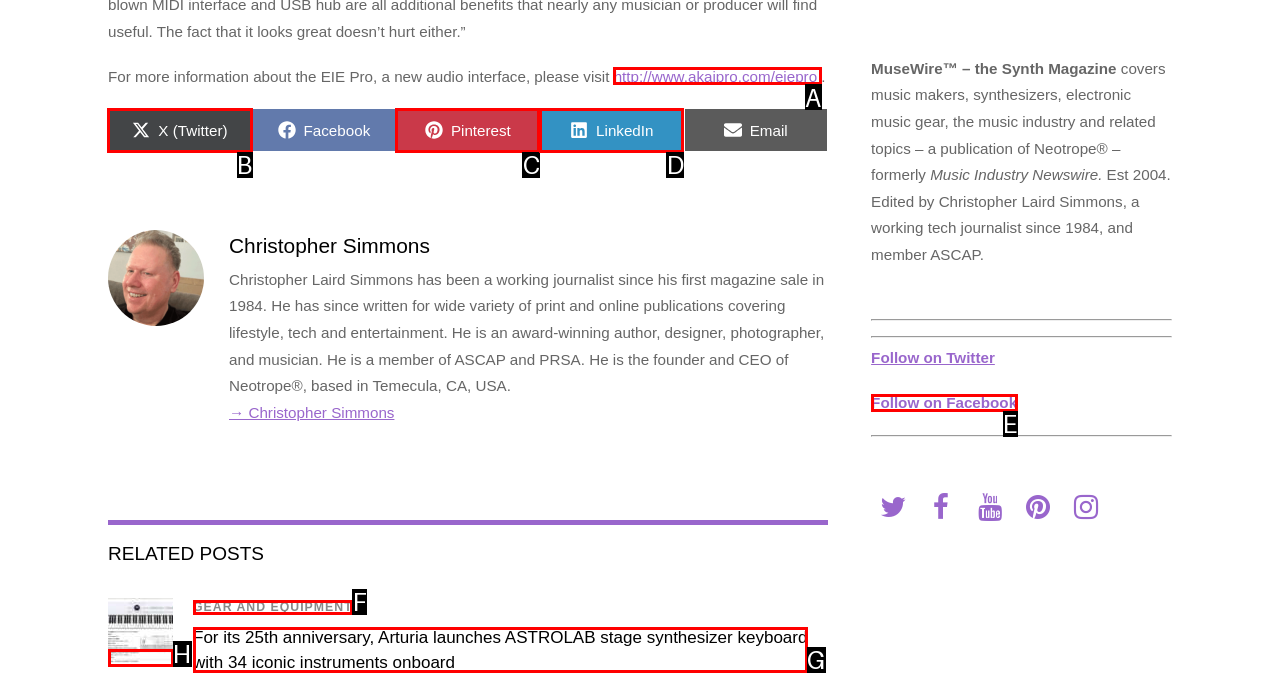Identify the HTML element that should be clicked to accomplish the task: Share on Twitter
Provide the option's letter from the given choices.

B